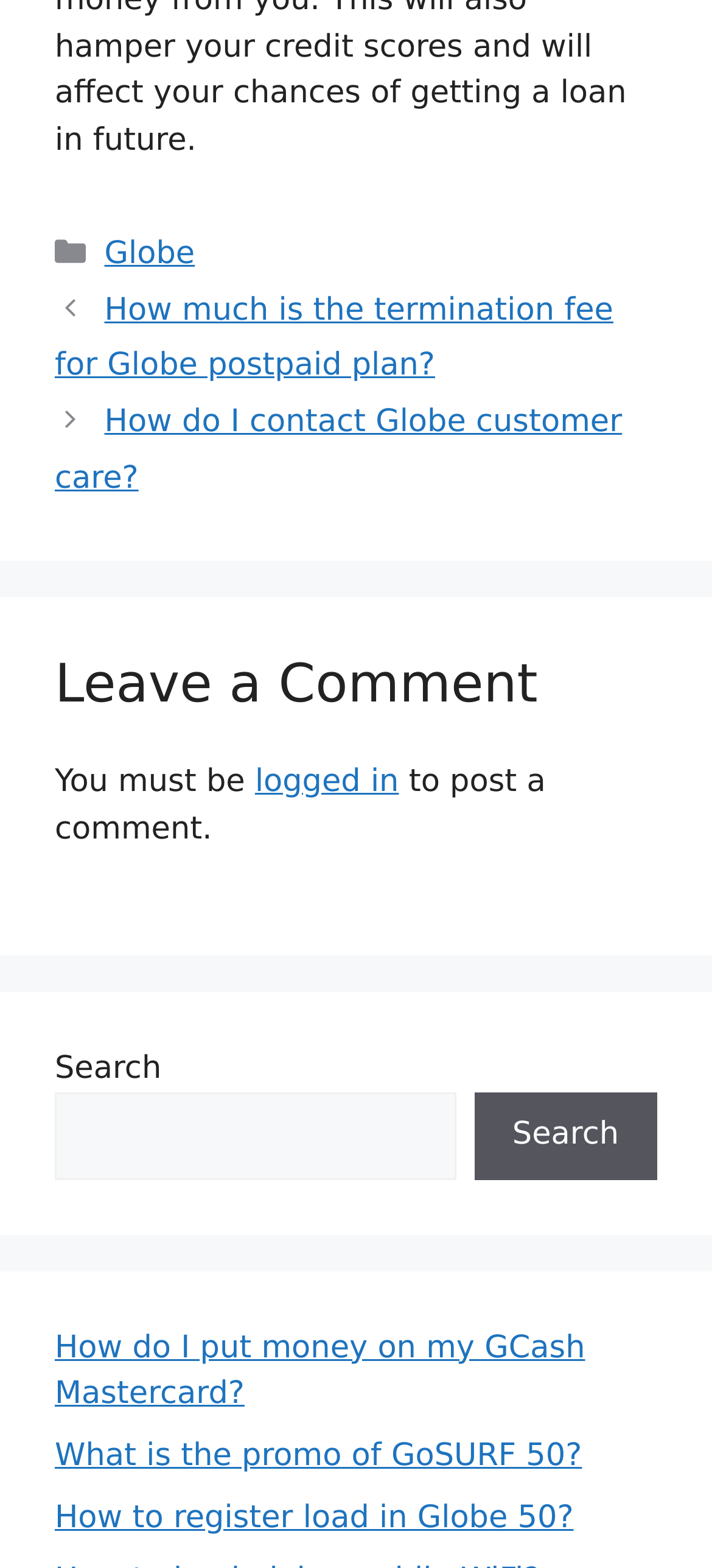Please find and report the bounding box coordinates of the element to click in order to perform the following action: "Click on 'logged in'". The coordinates should be expressed as four float numbers between 0 and 1, in the format [left, top, right, bottom].

[0.358, 0.487, 0.56, 0.51]